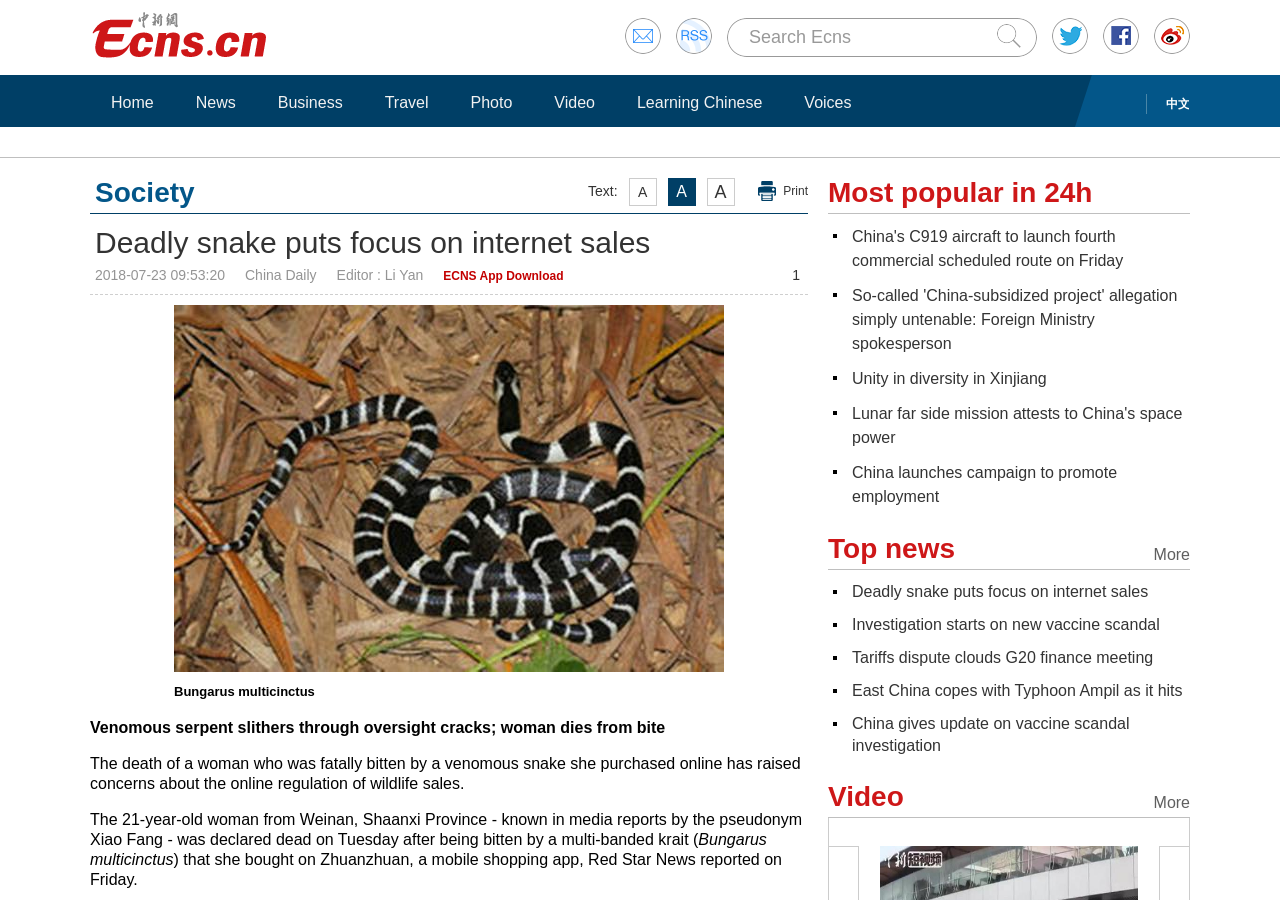Find and extract the text of the primary heading on the webpage.

Deadly snake puts focus on internet sales